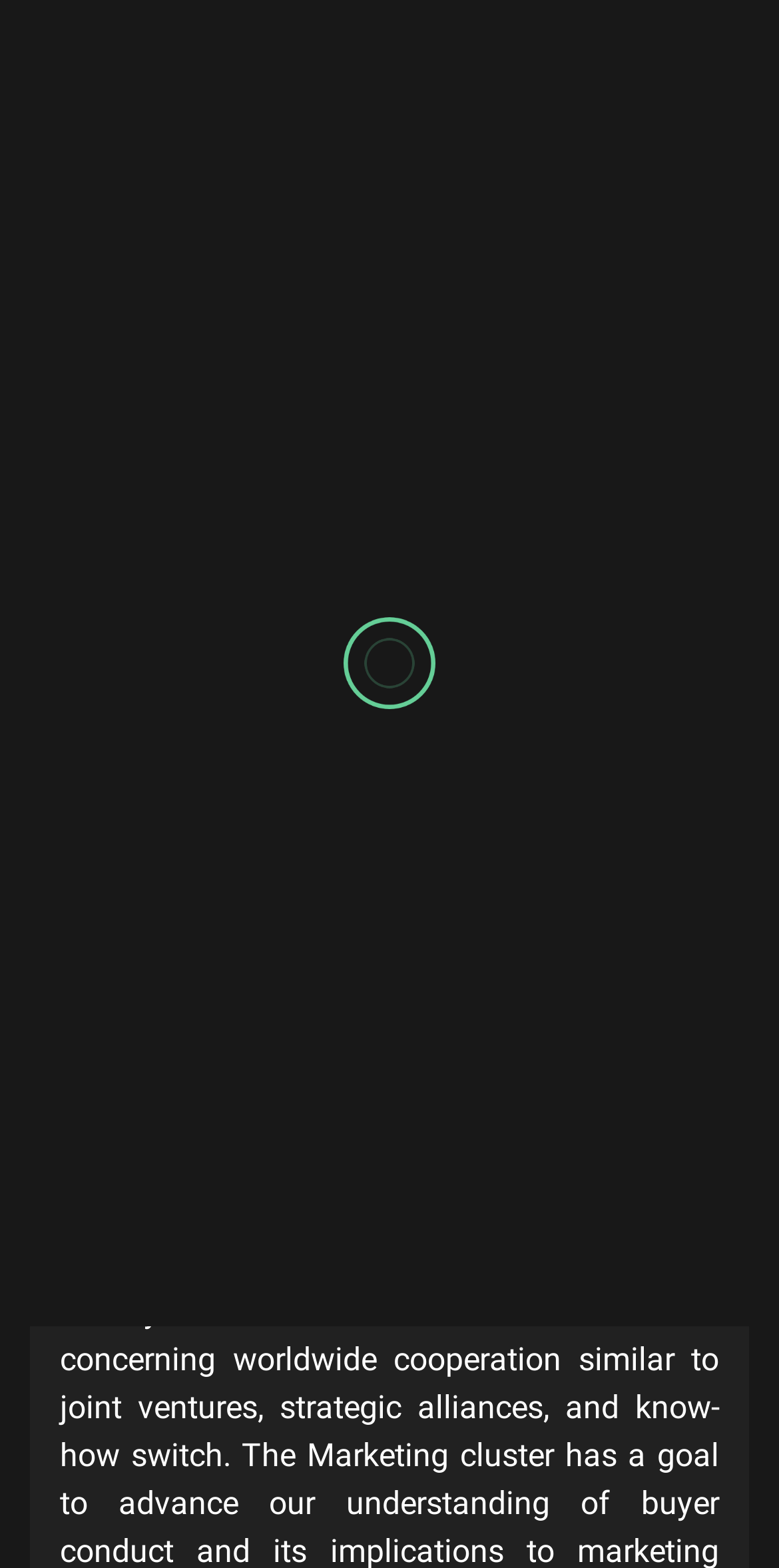Determine the bounding box for the described HTML element: "Global Business Marketing". Ensure the coordinates are four float numbers between 0 and 1 in the format [left, top, right, bottom].

[0.169, 0.346, 0.559, 0.366]